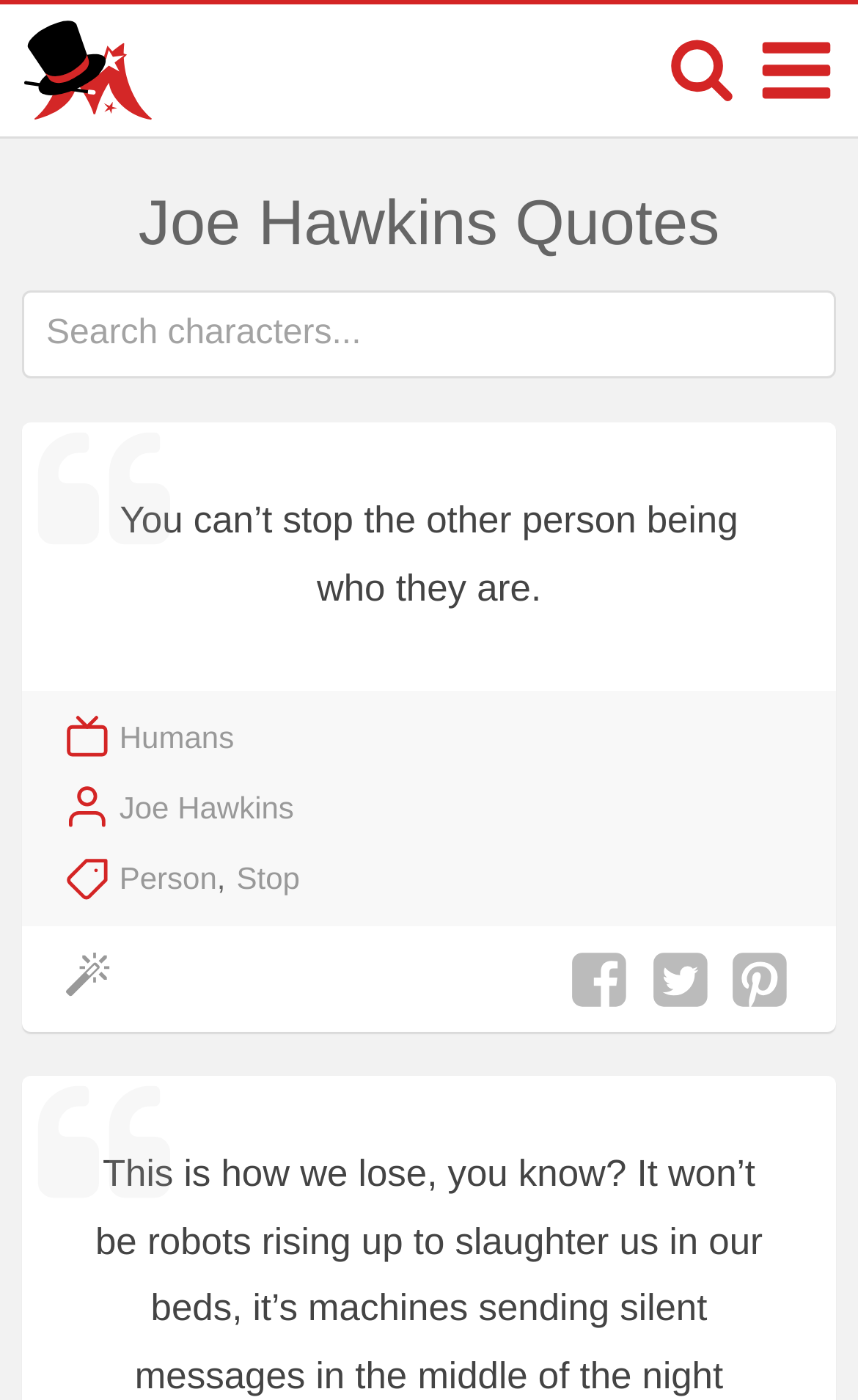Identify the bounding box of the HTML element described as: "Joe Hawkins".

[0.139, 0.559, 0.343, 0.594]